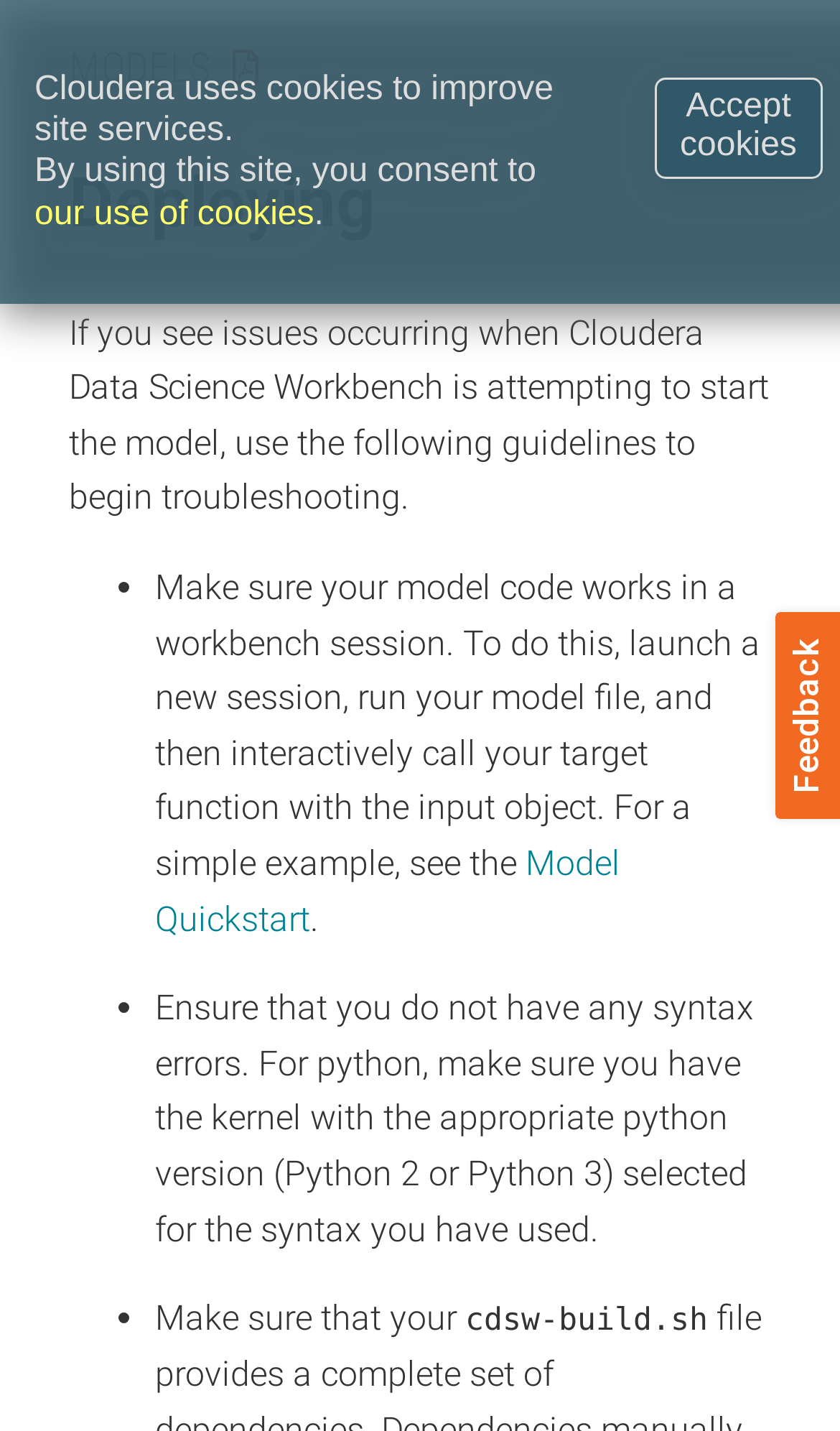What is the first step to troubleshoot model issues?
Give a single word or phrase as your answer by examining the image.

Make sure model code works